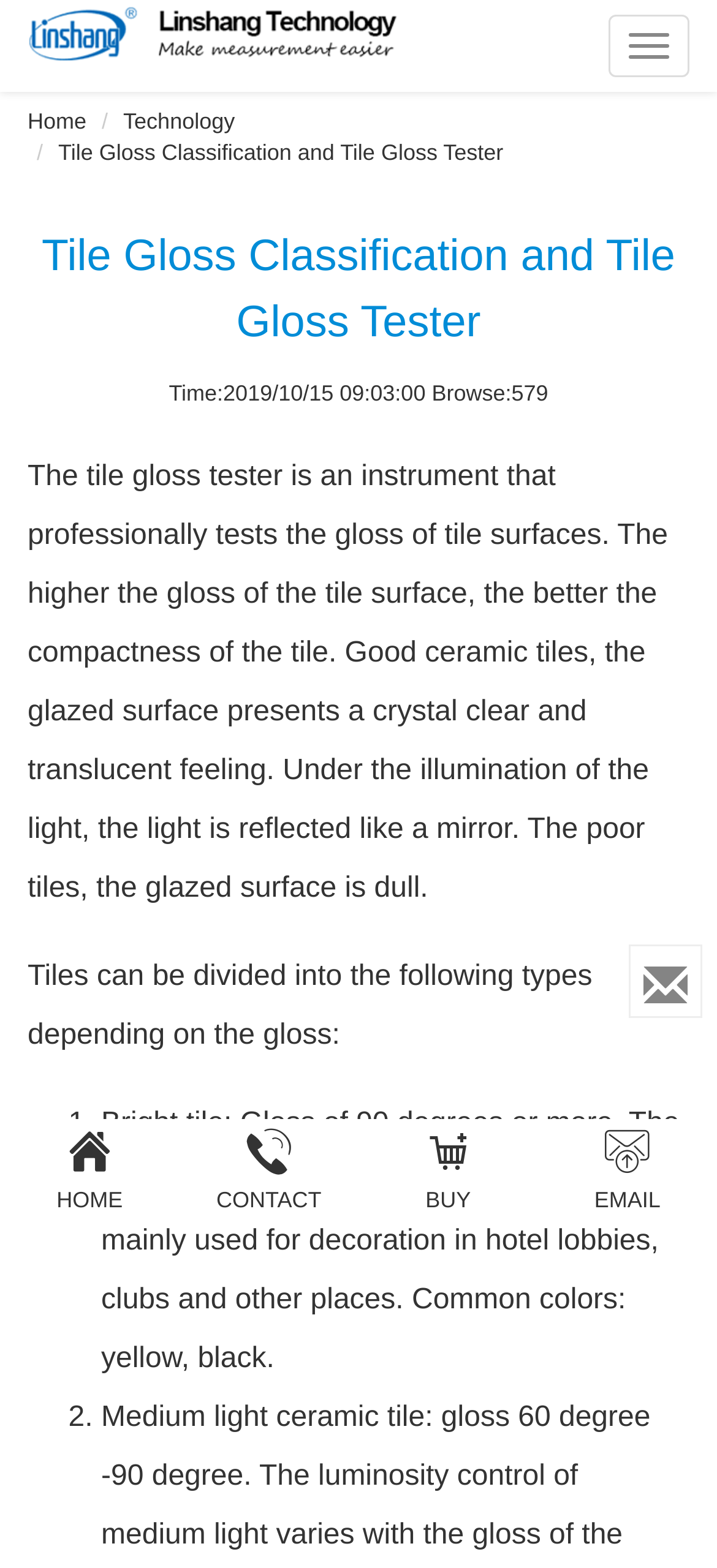Identify the bounding box of the UI component described as: "Toggle navigation".

[0.849, 0.009, 0.962, 0.049]